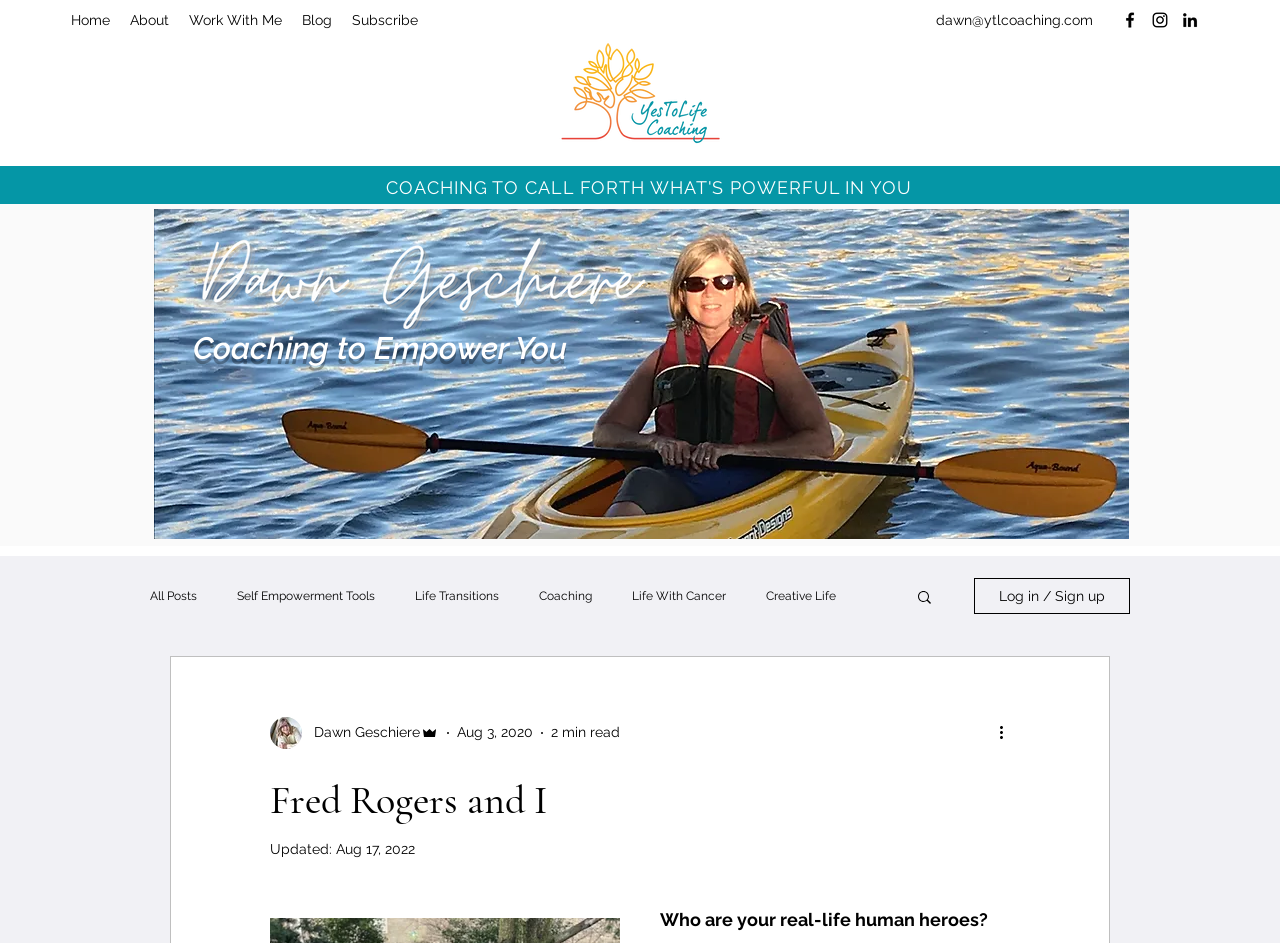Identify the bounding box coordinates of the region I need to click to complete this instruction: "Search for something".

[0.715, 0.623, 0.73, 0.645]